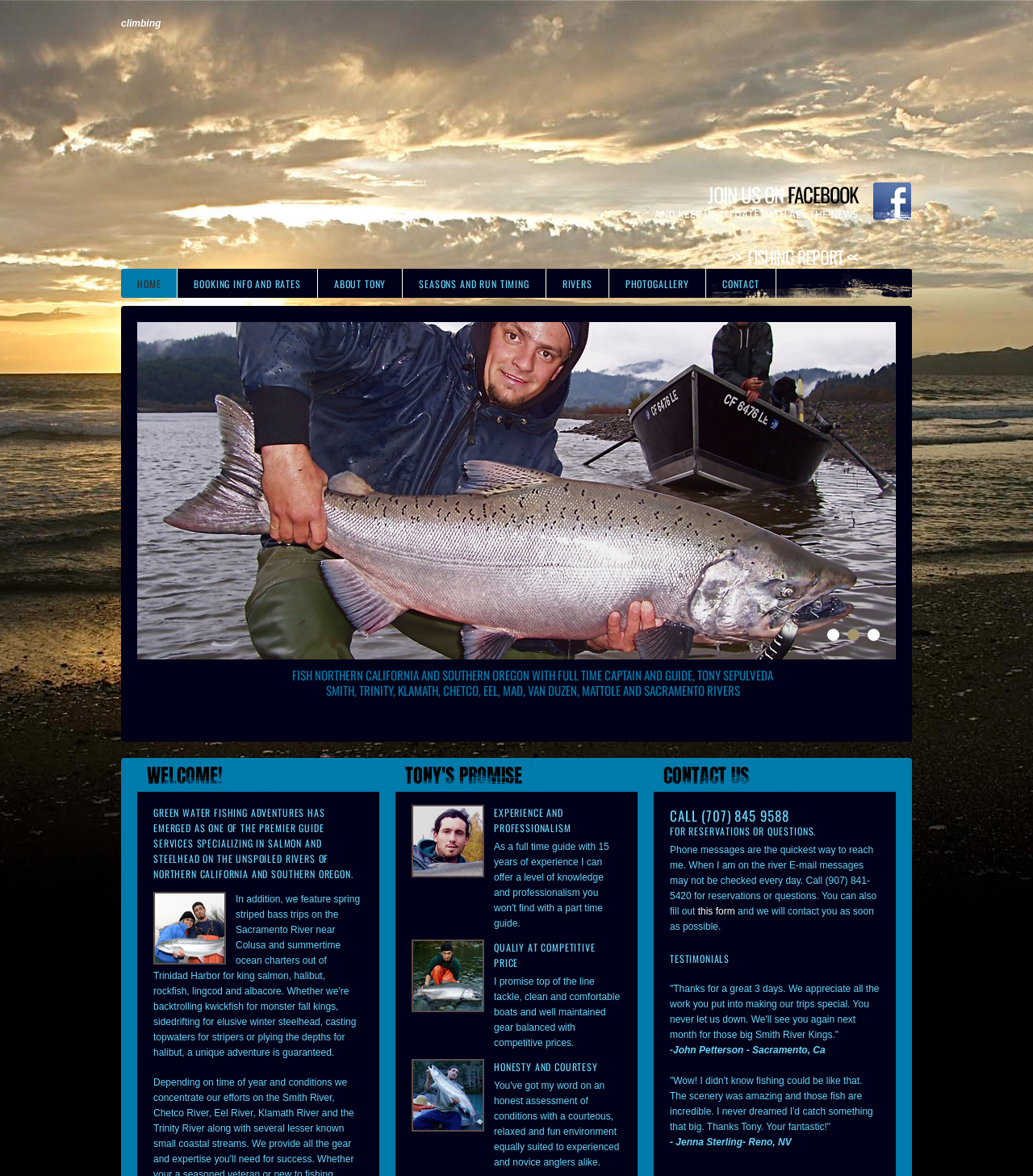Show the bounding box coordinates for the HTML element as described: "parent_node: JOIN US ON FACEBOOK".

[0.845, 0.155, 0.883, 0.188]